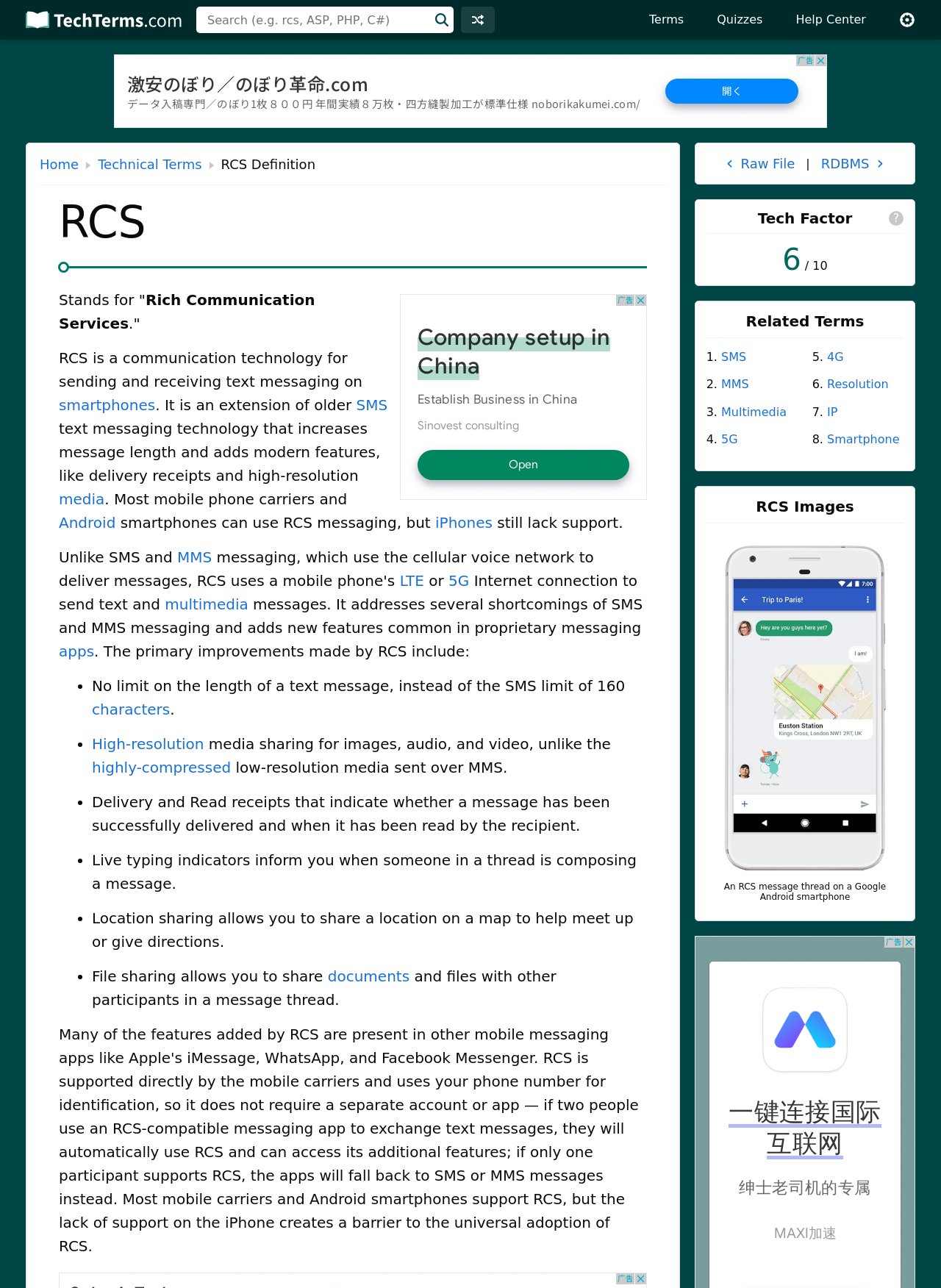What is the primary improvement of RCS over SMS and MMS?
Look at the screenshot and respond with one word or a short phrase.

No limit on text message length